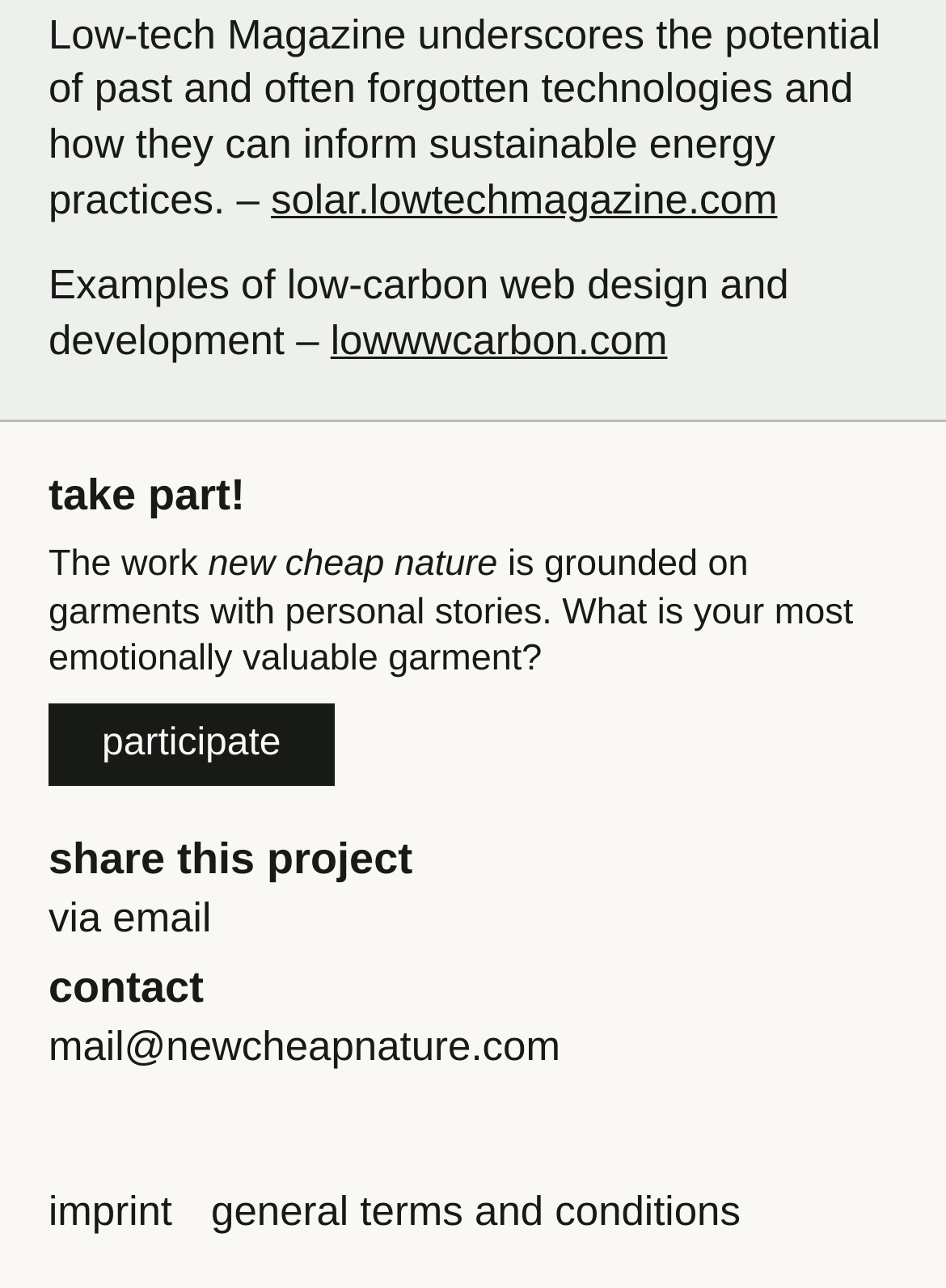Respond to the question below with a single word or phrase:
How many links are available on the webpage?

7